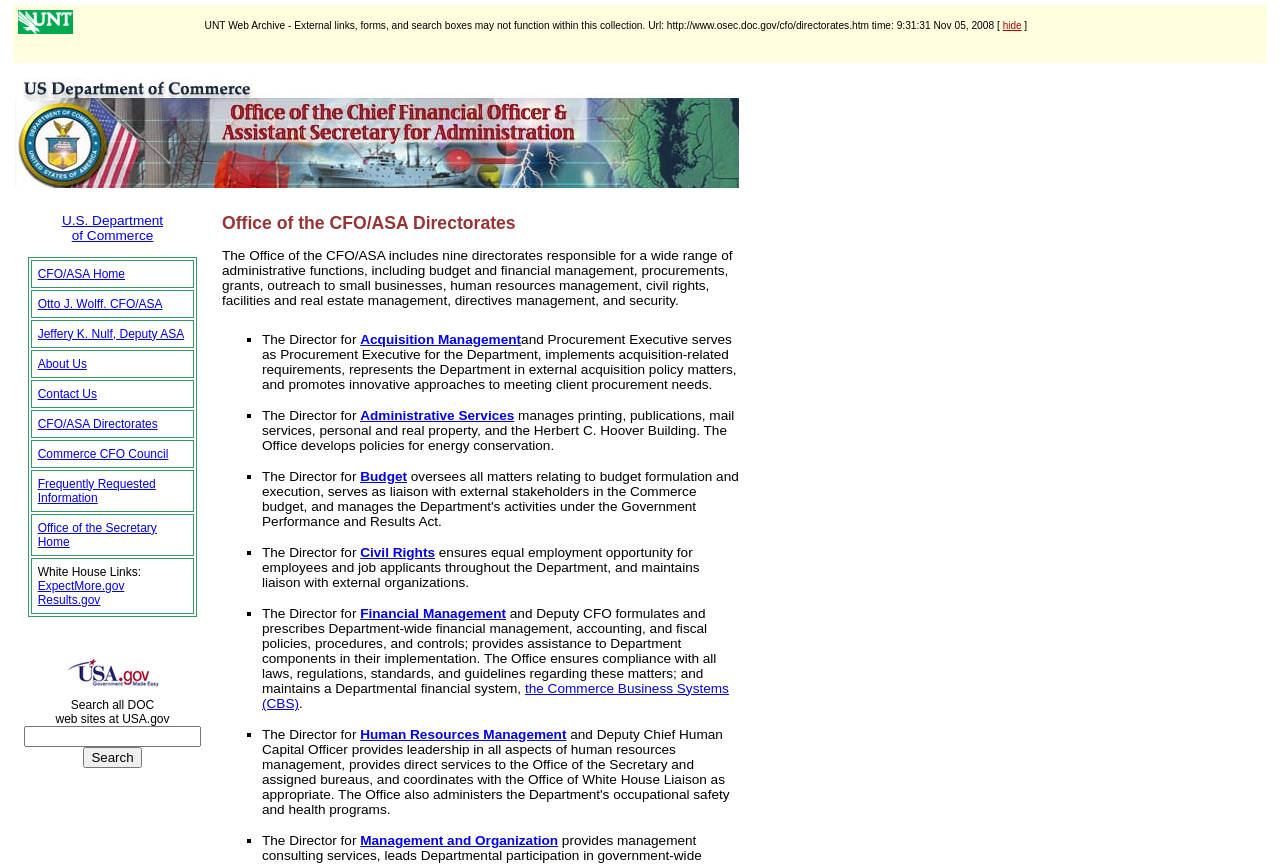Detail the features and information presented on the webpage.

The webpage is about the U.S. Department of Commerce, Office of the CFO/ASA Directorates. At the top, there is a link and an image, likely a logo, on the left side. To the right of the logo, there is a static text stating "UNT Web Archive - External links, forms, and search boxes may not function within this collection. Url: http://www.osec.doc.gov/cfo/directorates.htm time: 9:31:31 Nov 05, 2008" with a "hide" link next to it.

Below this section, there is a table with two rows. The first row contains a link to "U.S. Department of Commerce, Chief Information Officer and Assistant Secretary for Administration" with an accompanying image. The second row has a link, an image, and a table with multiple rows. The table has links to various pages, including "CFO/ASA Home", "Otto J. Wolff. CFO/ASA", "Jeffery K. Nulf, Deputy ASA", "About Us", "Contact Us", "CFO/ASA Directorates", "Commerce CFO Council", "Frequently Requested Information", and "Office of the Secretary Home". There is also a section with a USA.gov logo and a search bar.

On the right side of the page, there is a heading "Office of the CFO/ASA Directorates" followed by a list of links and descriptions about different directorates, including Acquisition Management, Administrative Services, Budget, Civil Rights, Financial Management, and Human Resources Management. Each directorate has a brief description of its responsibilities.